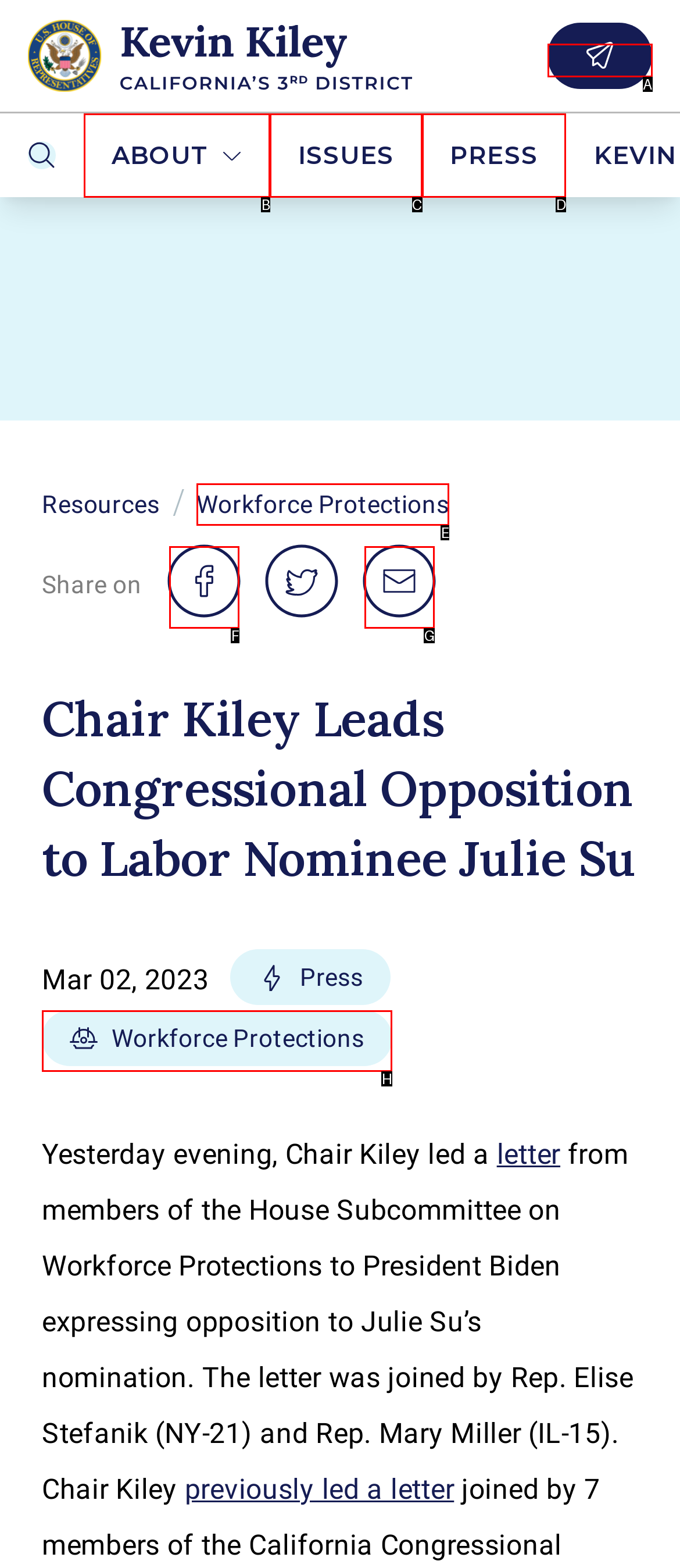Tell me which one HTML element best matches the description: Freedom of Information
Answer with the option's letter from the given choices directly.

None